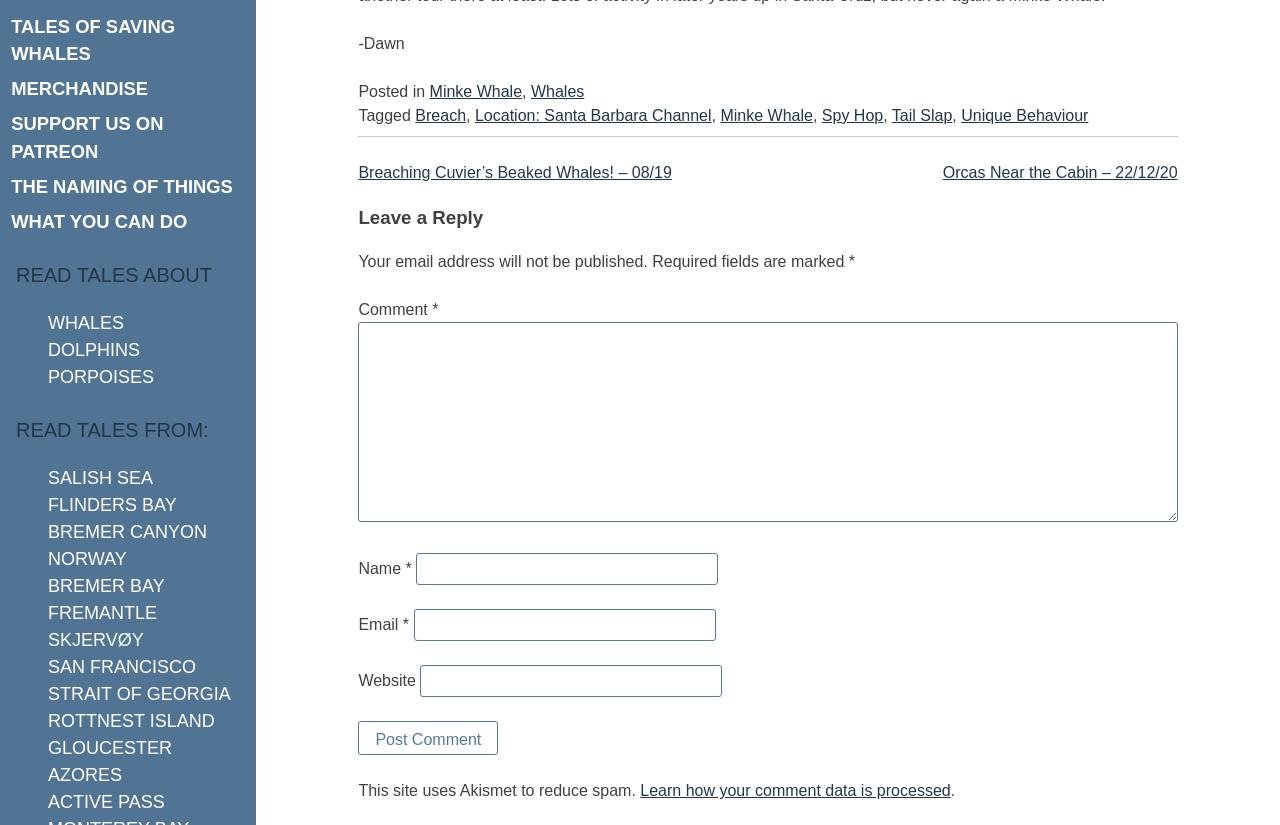Find the bounding box of the web element that fits this description: "Location: Santa Barbara Channel".

[0.371, 0.13, 0.556, 0.15]